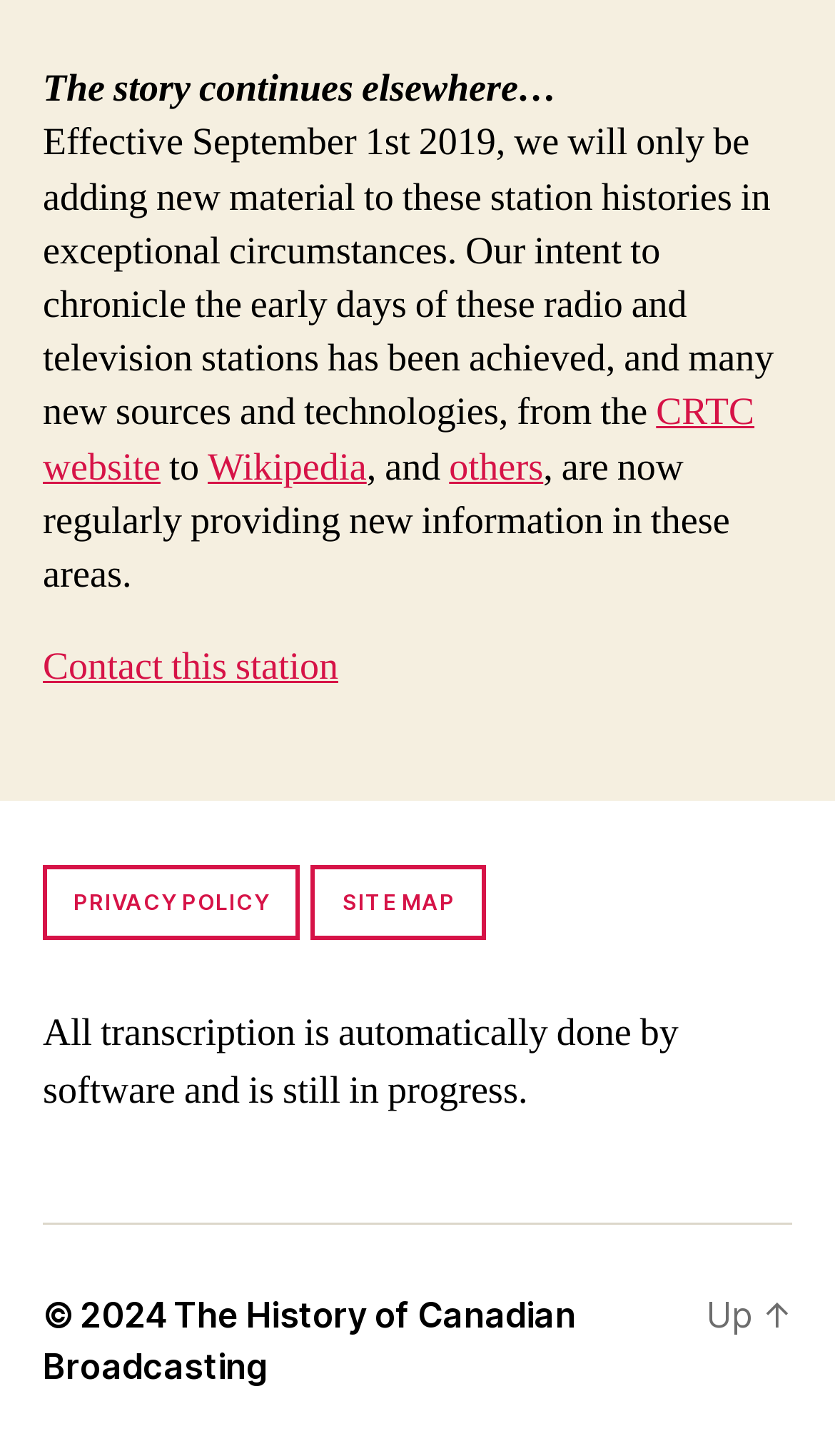Identify the bounding box coordinates for the region of the element that should be clicked to carry out the instruction: "visit the History of Canadian Broadcasting". The bounding box coordinates should be four float numbers between 0 and 1, i.e., [left, top, right, bottom].

[0.051, 0.888, 0.69, 0.953]